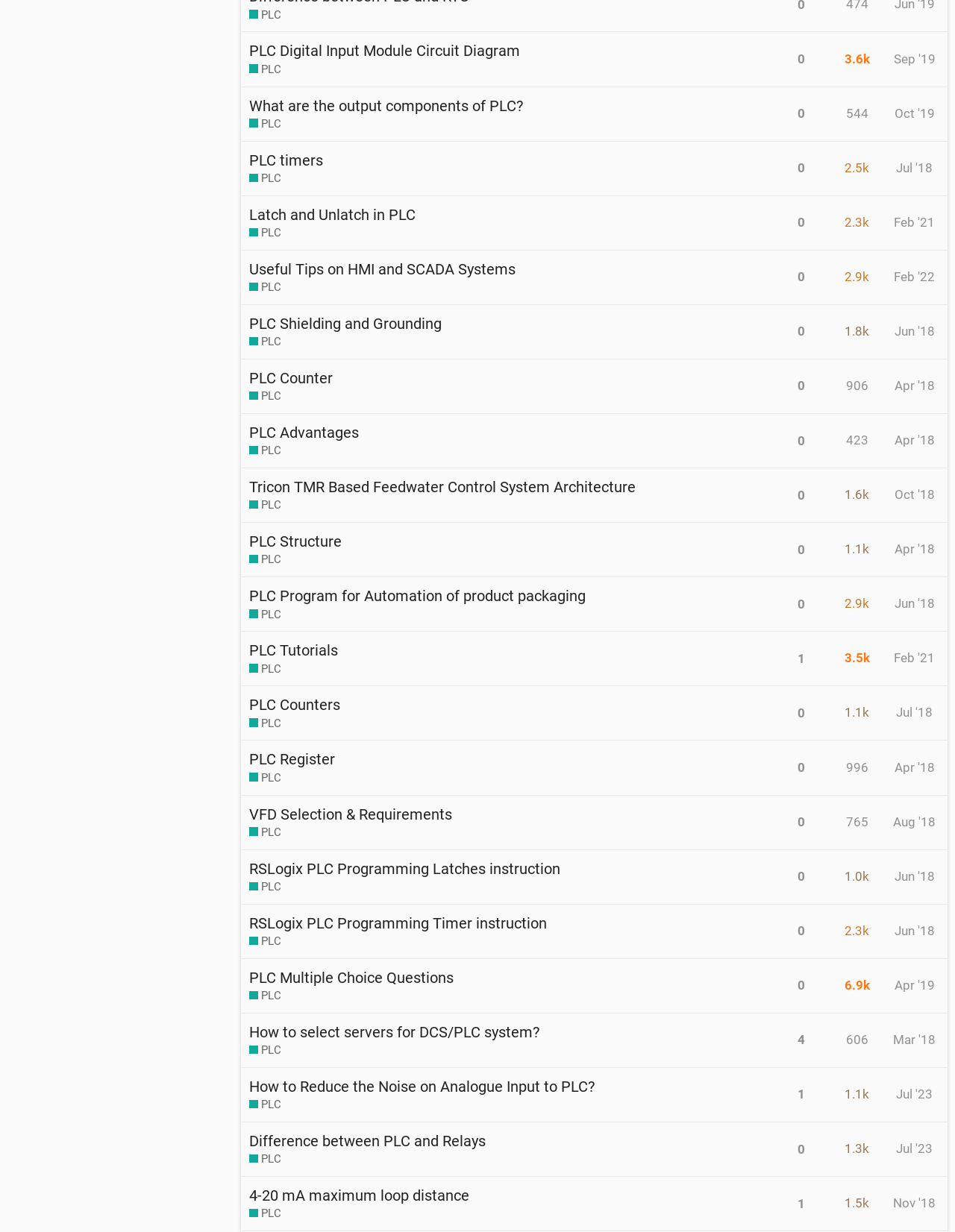Please determine the bounding box coordinates of the element to click in order to execute the following instruction: "View the topic with 3565 views". The coordinates should be four float numbers between 0 and 1, specified as [left, top, right, bottom].

[0.884, 0.041, 0.911, 0.054]